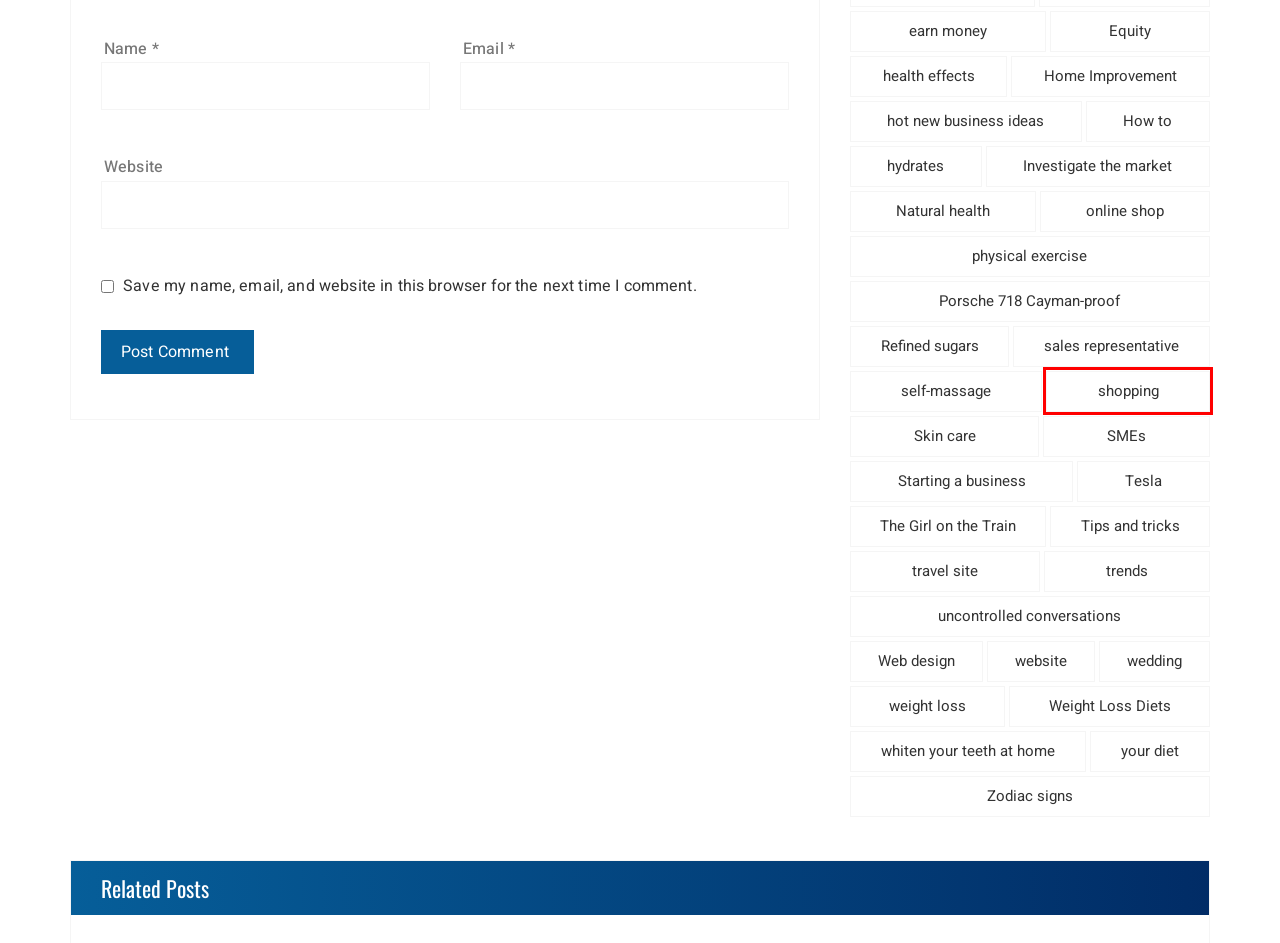You have a screenshot of a webpage with a red bounding box around an element. Select the webpage description that best matches the new webpage after clicking the element within the red bounding box. Here are the descriptions:
A. Redirecting…
B. Shower Glass | Bespoke Glass Services
C. shopping Archives - Dot Environment
D. Trends Magazine - Discover Today's Trends
E. Blog Tool, Publishing Platform, and CMS – WordPress.org
F. WordPress Free & Premium Themes - WishfulThemes
G. Never Put Anything Smaller Than An Elbow In Your Ear - Dot Environment
H. How to use the right type of tap tool - Dot Environment

C